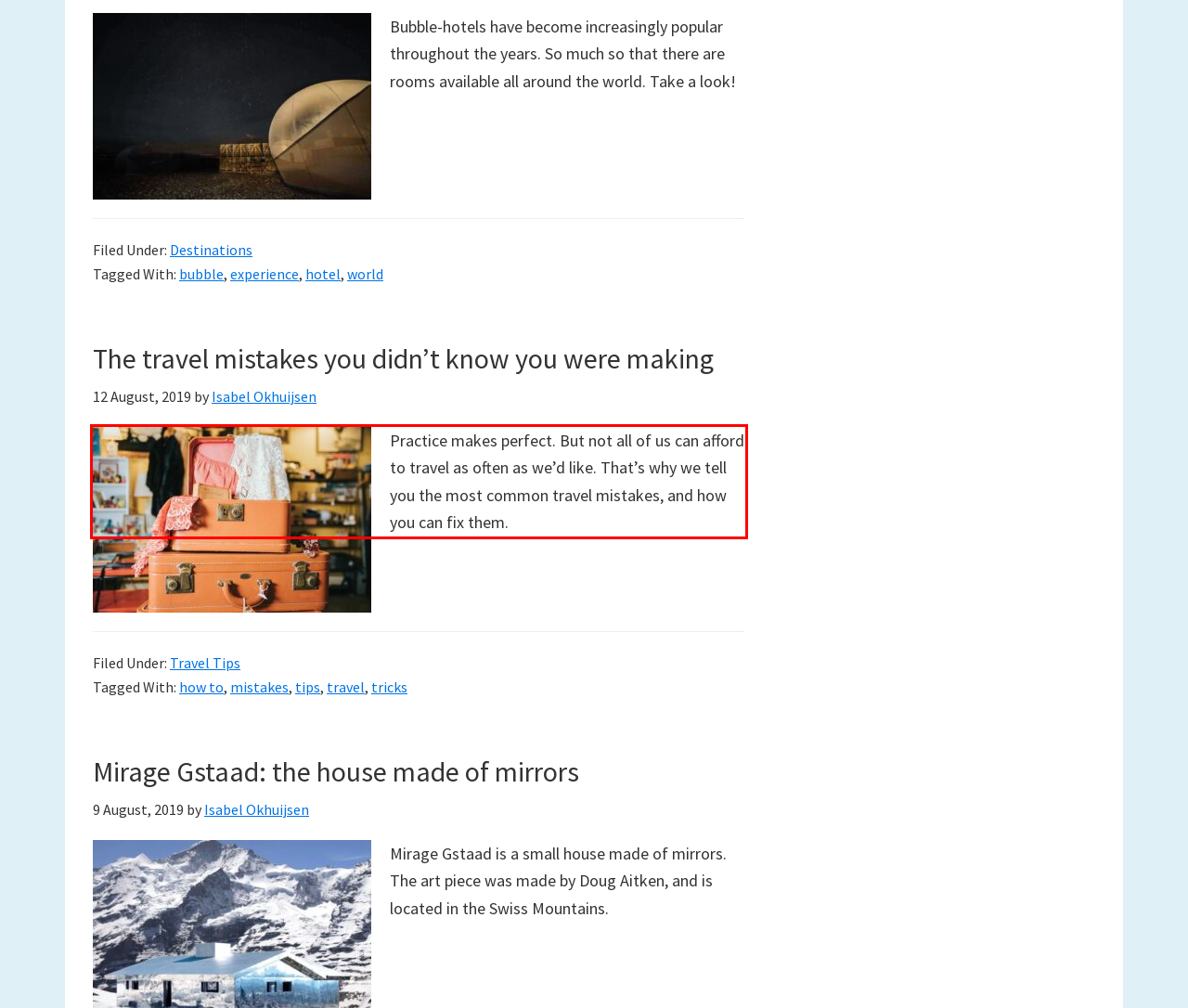You are provided with a screenshot of a webpage that includes a red bounding box. Extract and generate the text content found within the red bounding box.

Practice makes perfect. But not all of us can afford to travel as often as we’d like. That’s why we tell you the most common travel mistakes, and how you can fix them.